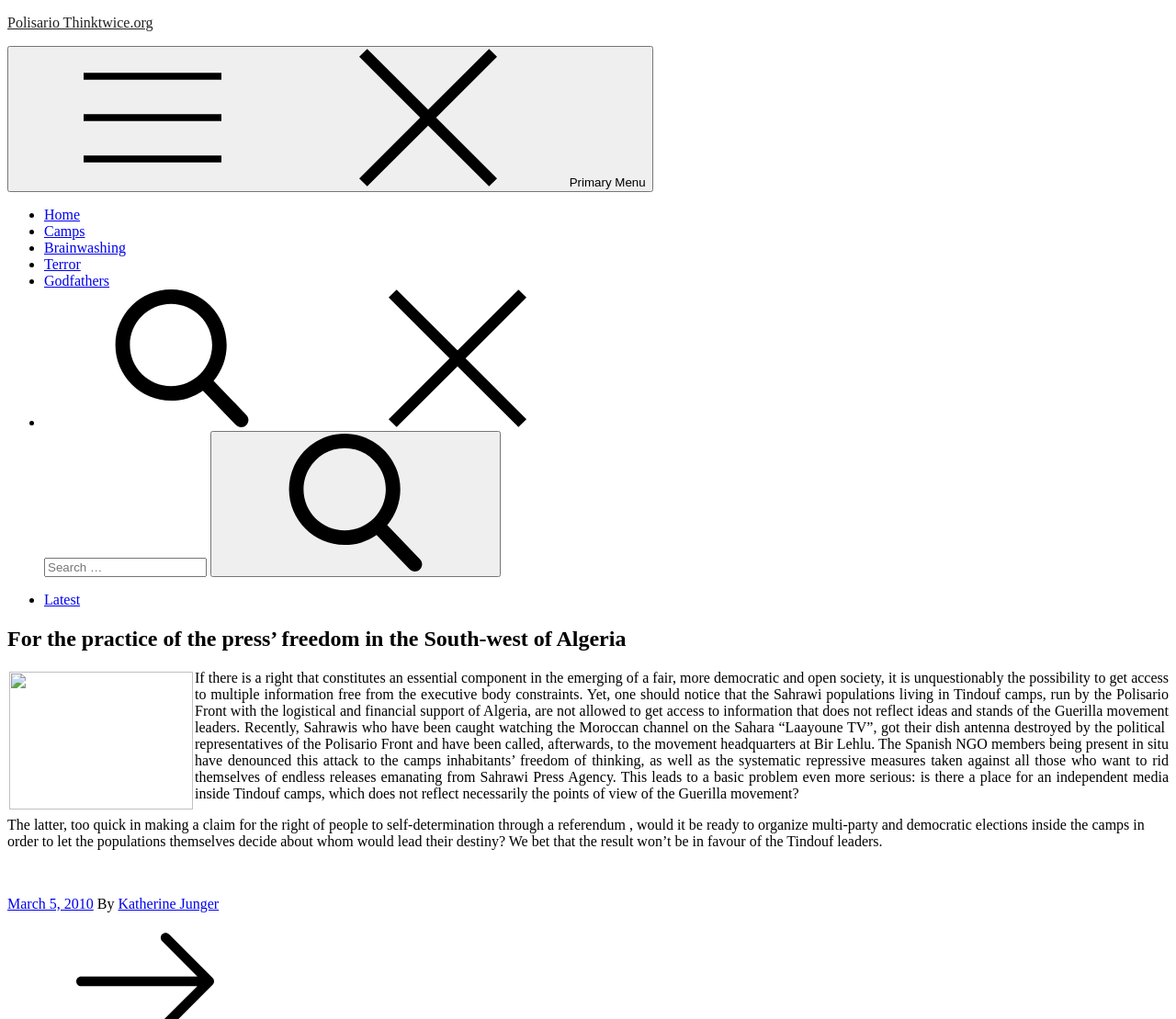Please specify the bounding box coordinates for the clickable region that will help you carry out the instruction: "Click on the 'Camps' link".

[0.038, 0.219, 0.072, 0.234]